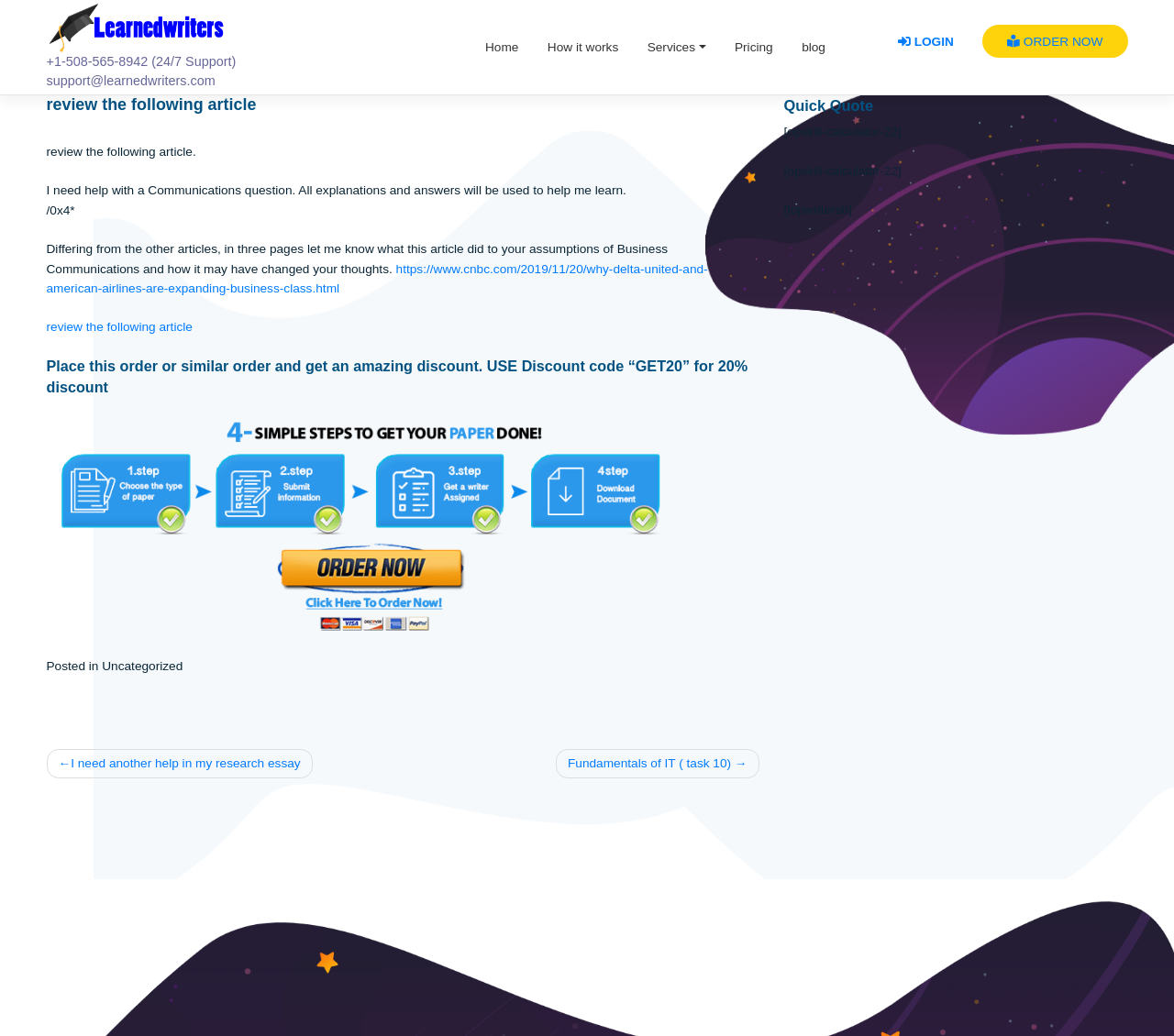Locate the bounding box coordinates of the element that needs to be clicked to carry out the instruction: "navigate to the previous post". The coordinates should be given as four float numbers ranging from 0 to 1, i.e., [left, top, right, bottom].

[0.044, 0.804, 0.296, 0.834]